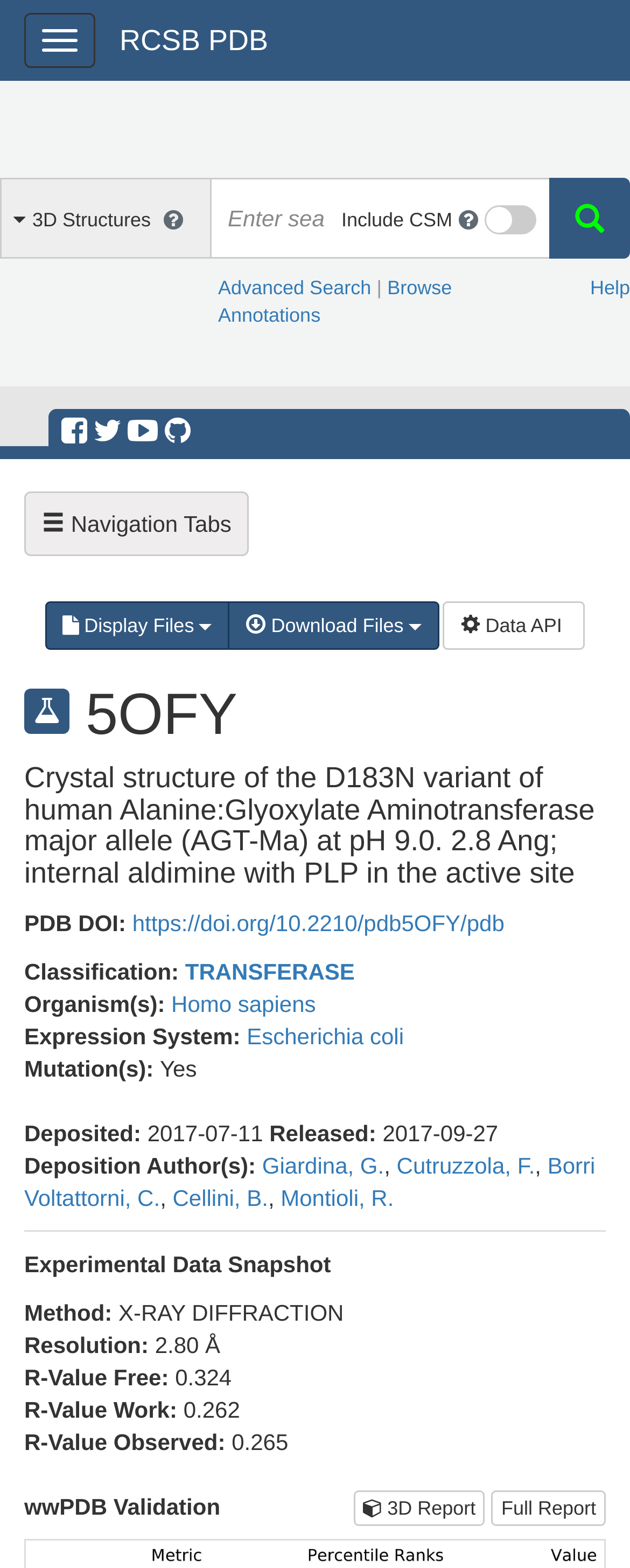Determine the bounding box of the UI element mentioned here: "TRANSFERASE". The coordinates must be in the format [left, top, right, bottom] with values ranging from 0 to 1.

[0.294, 0.611, 0.563, 0.628]